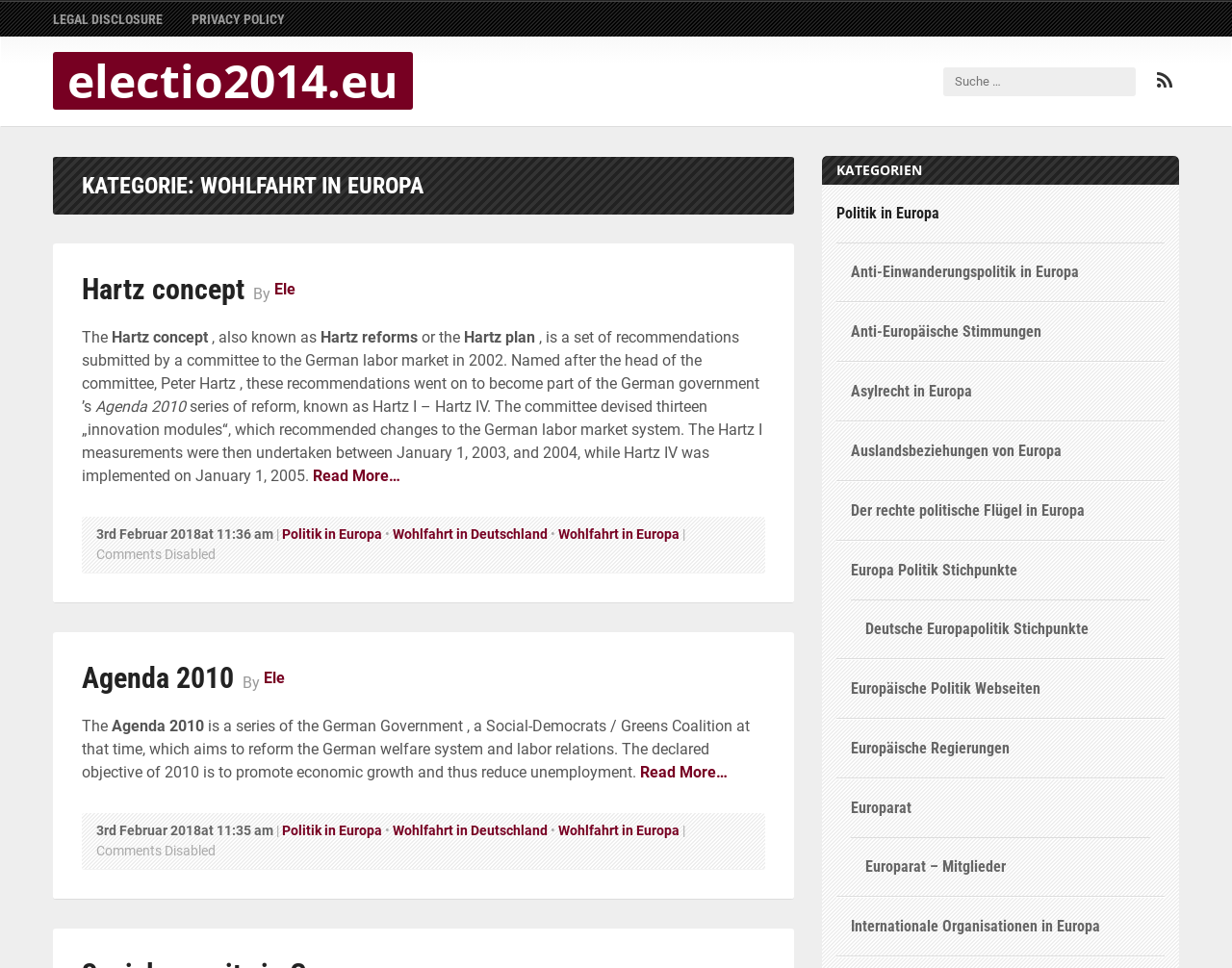Please locate the bounding box coordinates of the element that should be clicked to achieve the given instruction: "Learn more about Agenda 2010".

[0.52, 0.788, 0.591, 0.807]